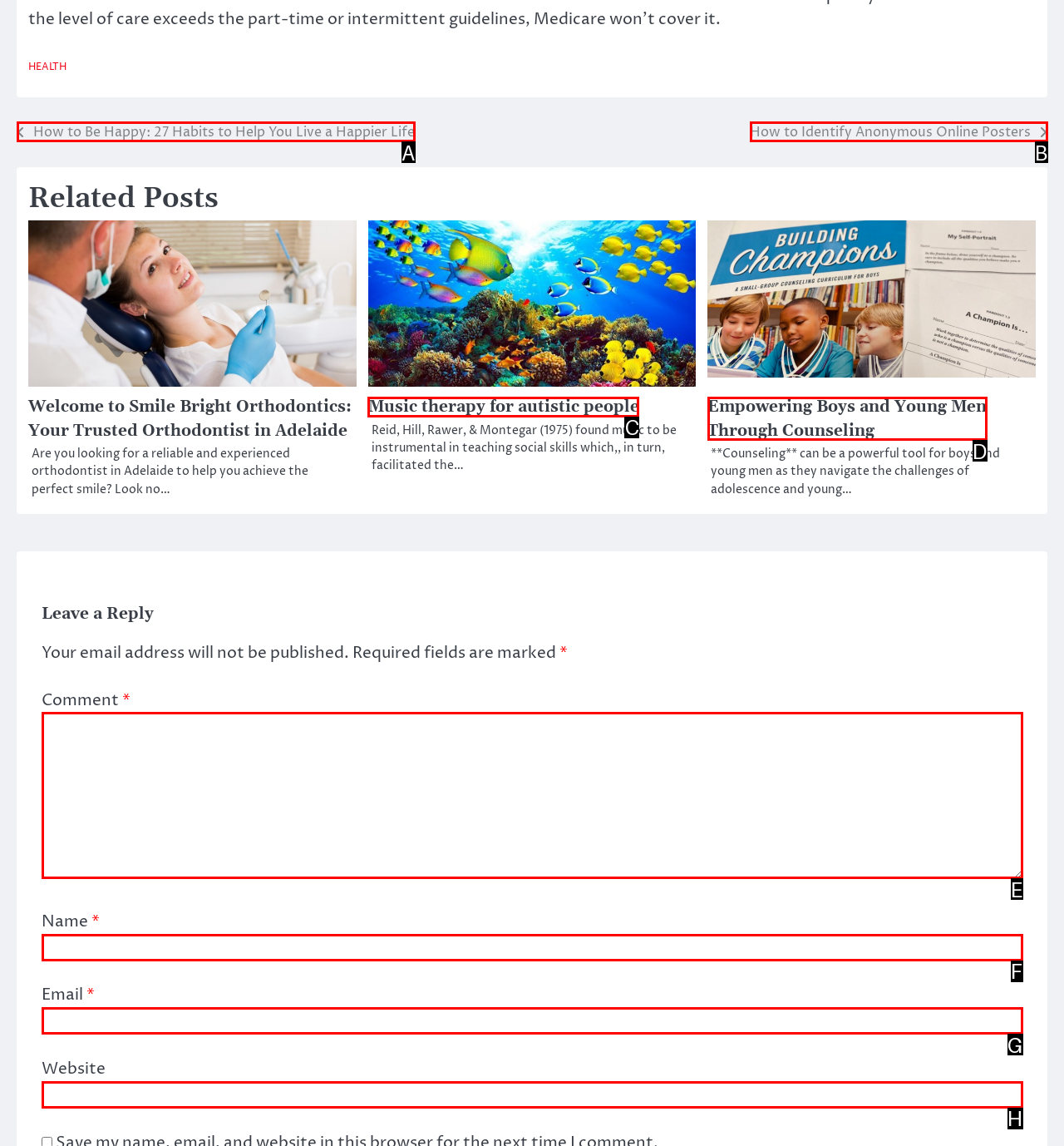What letter corresponds to the UI element described here: parent_node: Email * aria-describedby="email-notes" name="email"
Reply with the letter from the options provided.

G